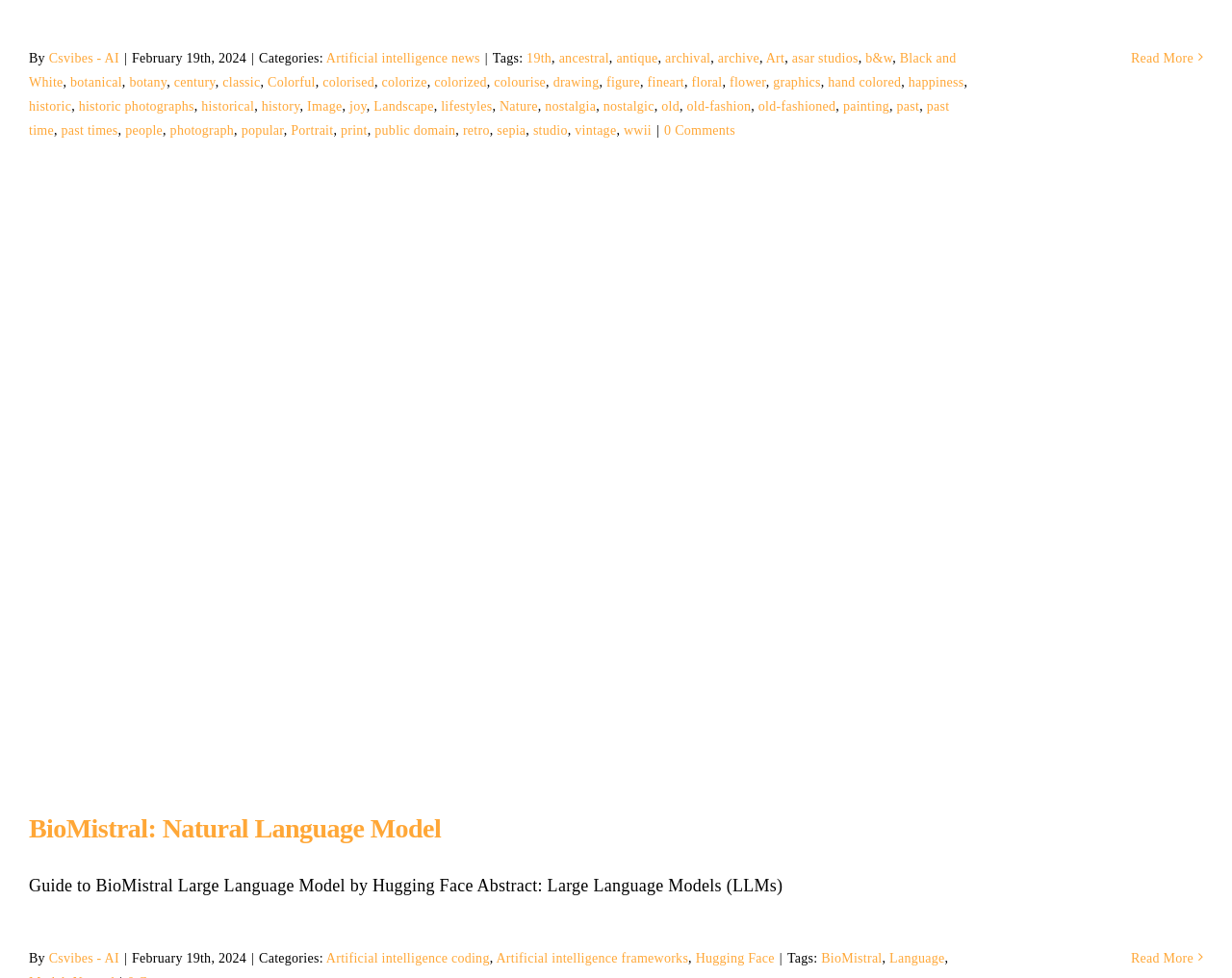What is the category of the webpage?
Based on the image, give a one-word or short phrase answer.

Artificial intelligence news